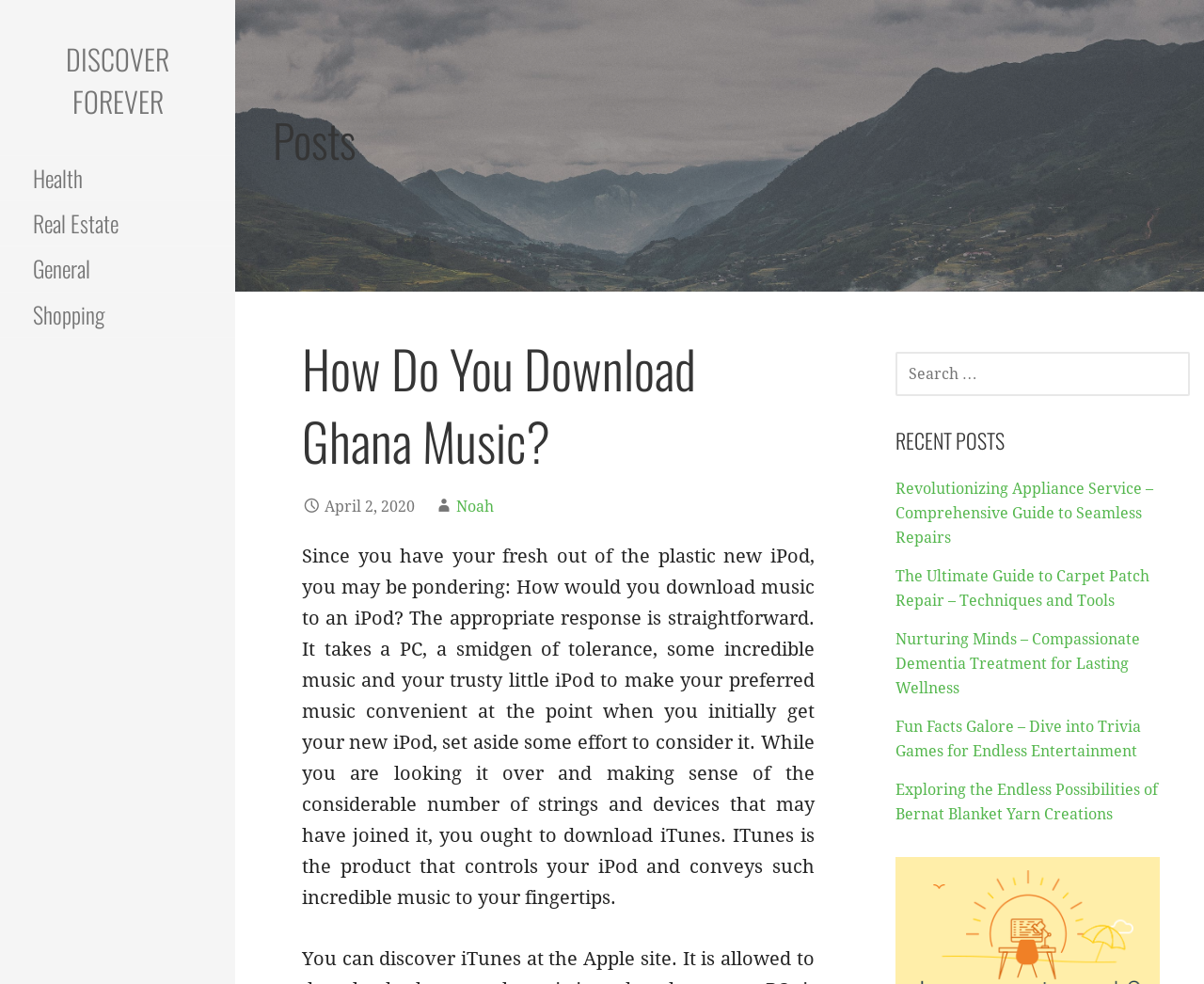Locate the bounding box coordinates of the clickable area to execute the instruction: "read How Do You Download Ghana Music? post". Provide the coordinates as four float numbers between 0 and 1, represented as [left, top, right, bottom].

[0.251, 0.337, 0.676, 0.484]